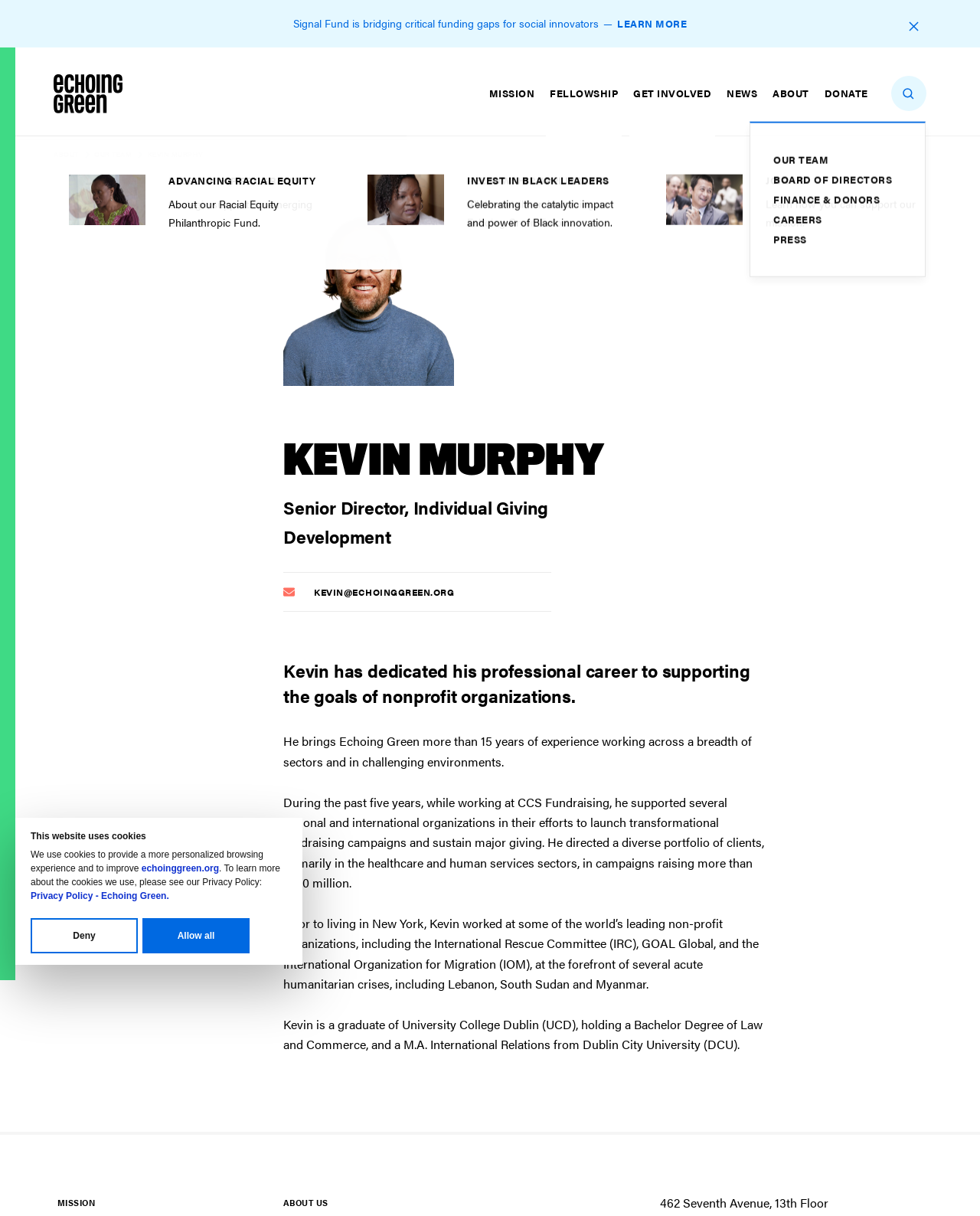What is the address of Echoing Green?
Based on the screenshot, provide a one-word or short-phrase response.

462 Seventh Avenue, 13th Floor